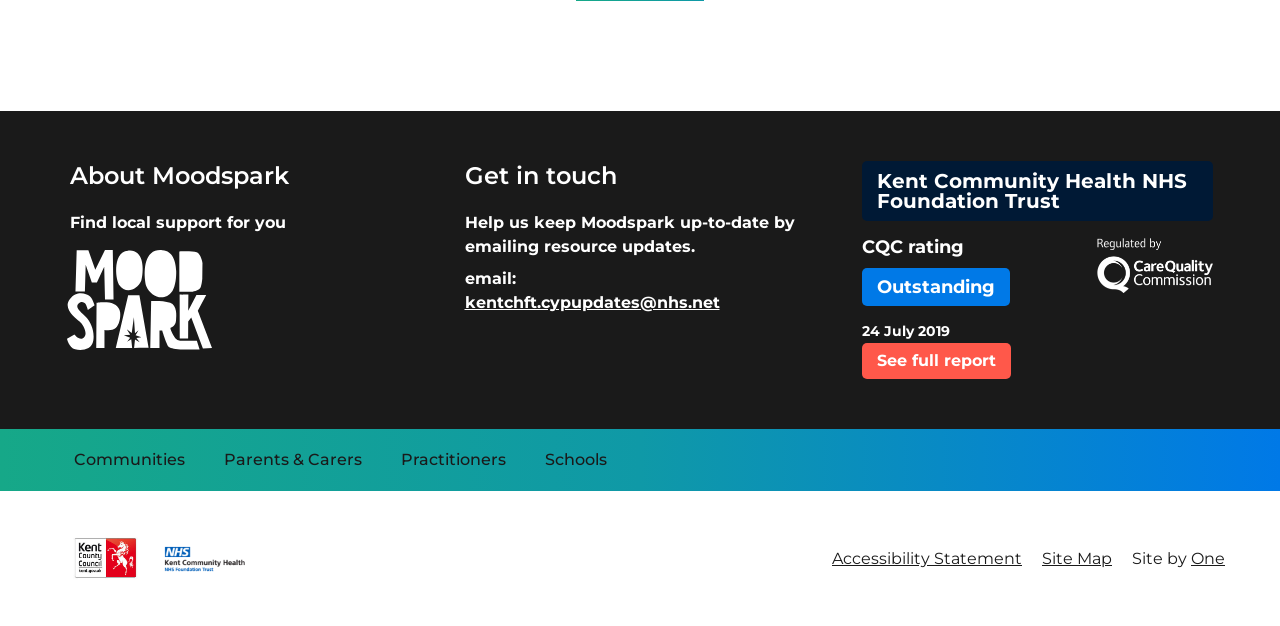What is the name of the organization that developed the website?
Look at the image and respond with a one-word or short-phrase answer.

One